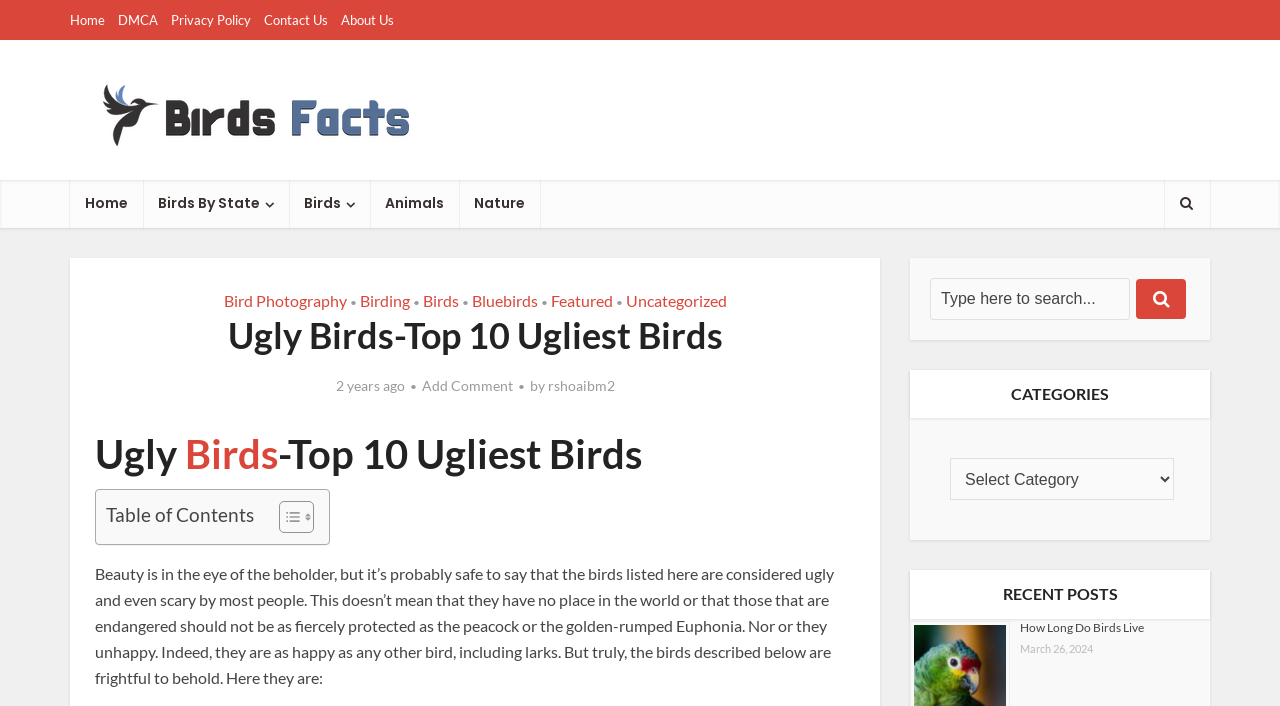Given the element description: "Birds By State", predict the bounding box coordinates of the UI element it refers to, using four float numbers between 0 and 1, i.e., [left, top, right, bottom].

[0.112, 0.255, 0.226, 0.322]